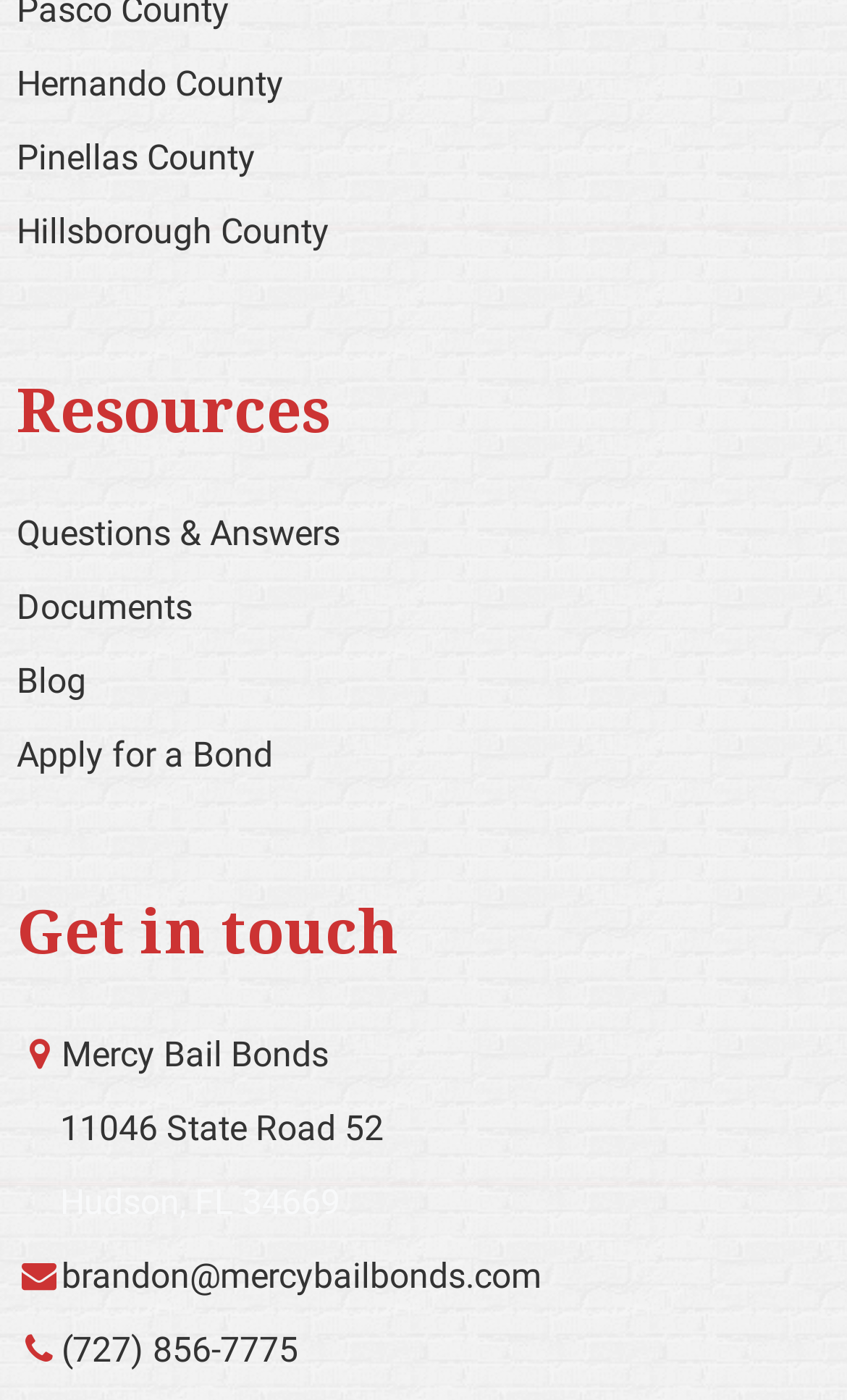From the webpage screenshot, predict the bounding box coordinates (top-left x, top-left y, bottom-right x, bottom-right y) for the UI element described here: 11046 State Road 52

[0.071, 0.791, 0.453, 0.821]